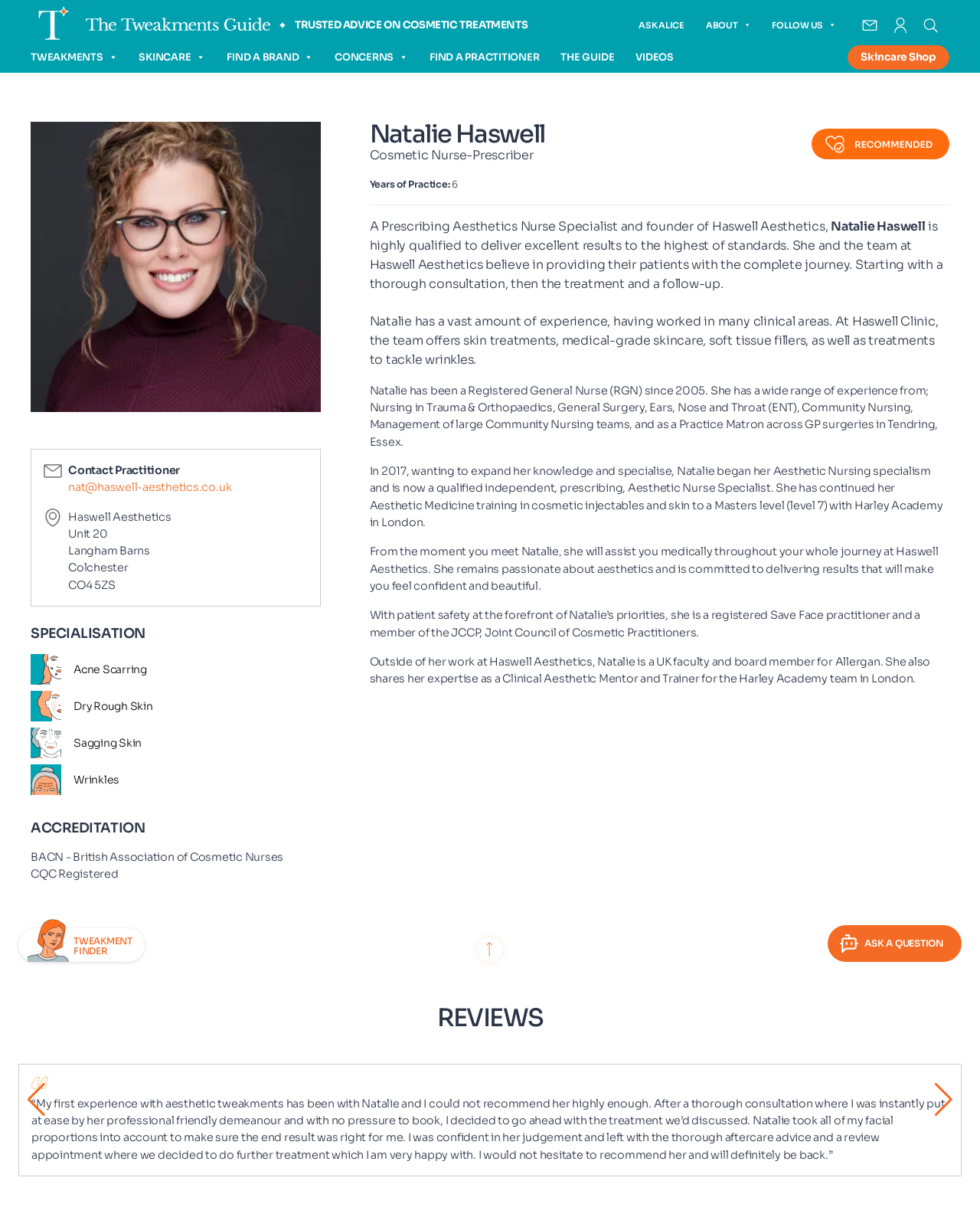Predict the bounding box for the UI component with the following description: "Ask Alice".

[0.652, 0.008, 0.698, 0.033]